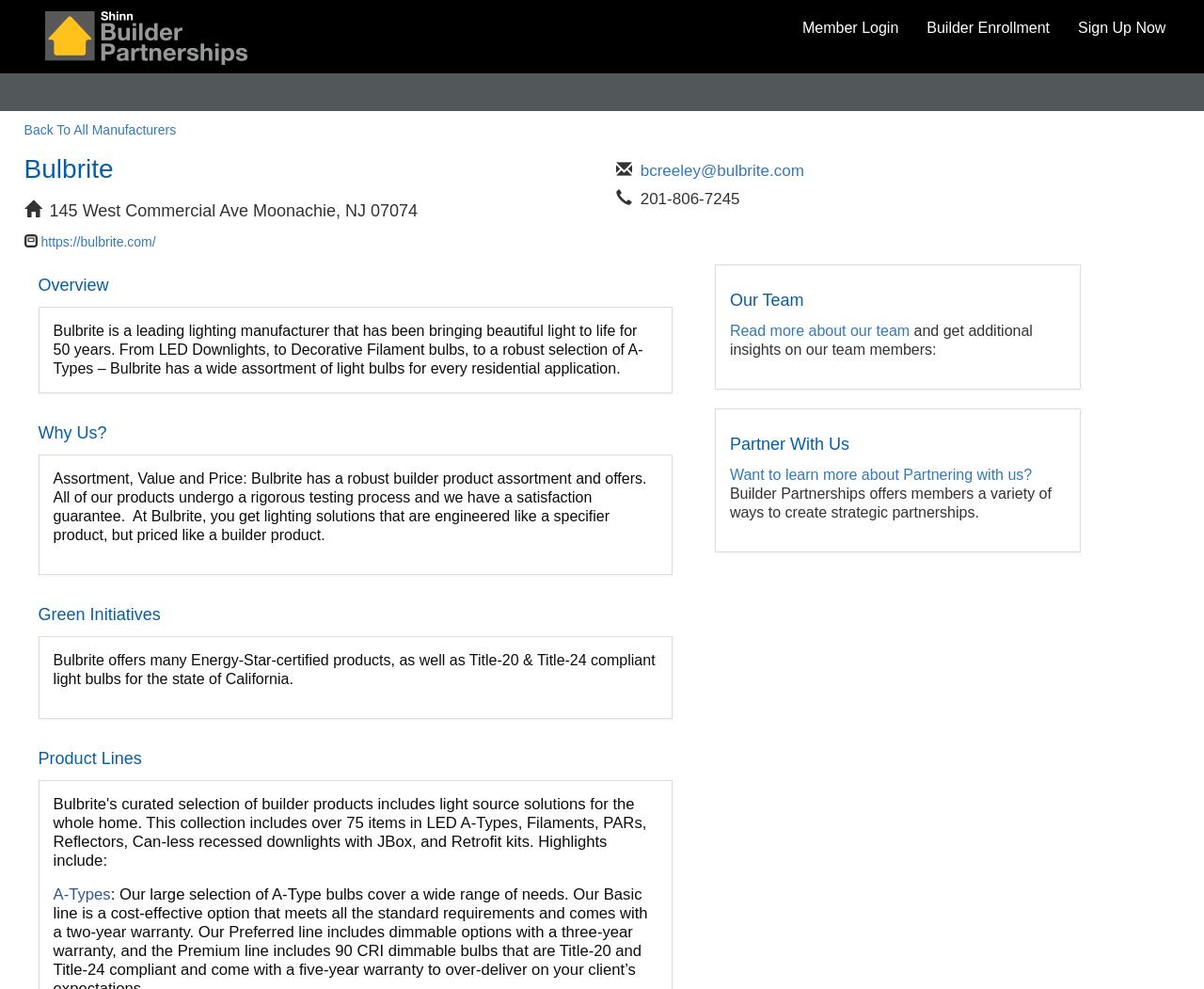Identify the bounding box coordinates of the element that should be clicked to fulfill this task: "Visit Bulbrite website". The coordinates should be provided as four float numbers between 0 and 1, i.e., [left, top, right, bottom].

[0.034, 0.237, 0.129, 0.252]